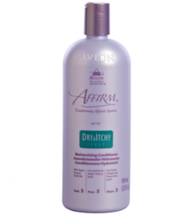What is the purpose of the product?
Refer to the screenshot and deliver a thorough answer to the question presented.

The label on the bottle prominently highlights the product name 'Affirm' along with the designation 'Dry & Itchy Scalp' in a contrasting teal color, emphasizing its purpose for addressing scalp dryness and itchiness.